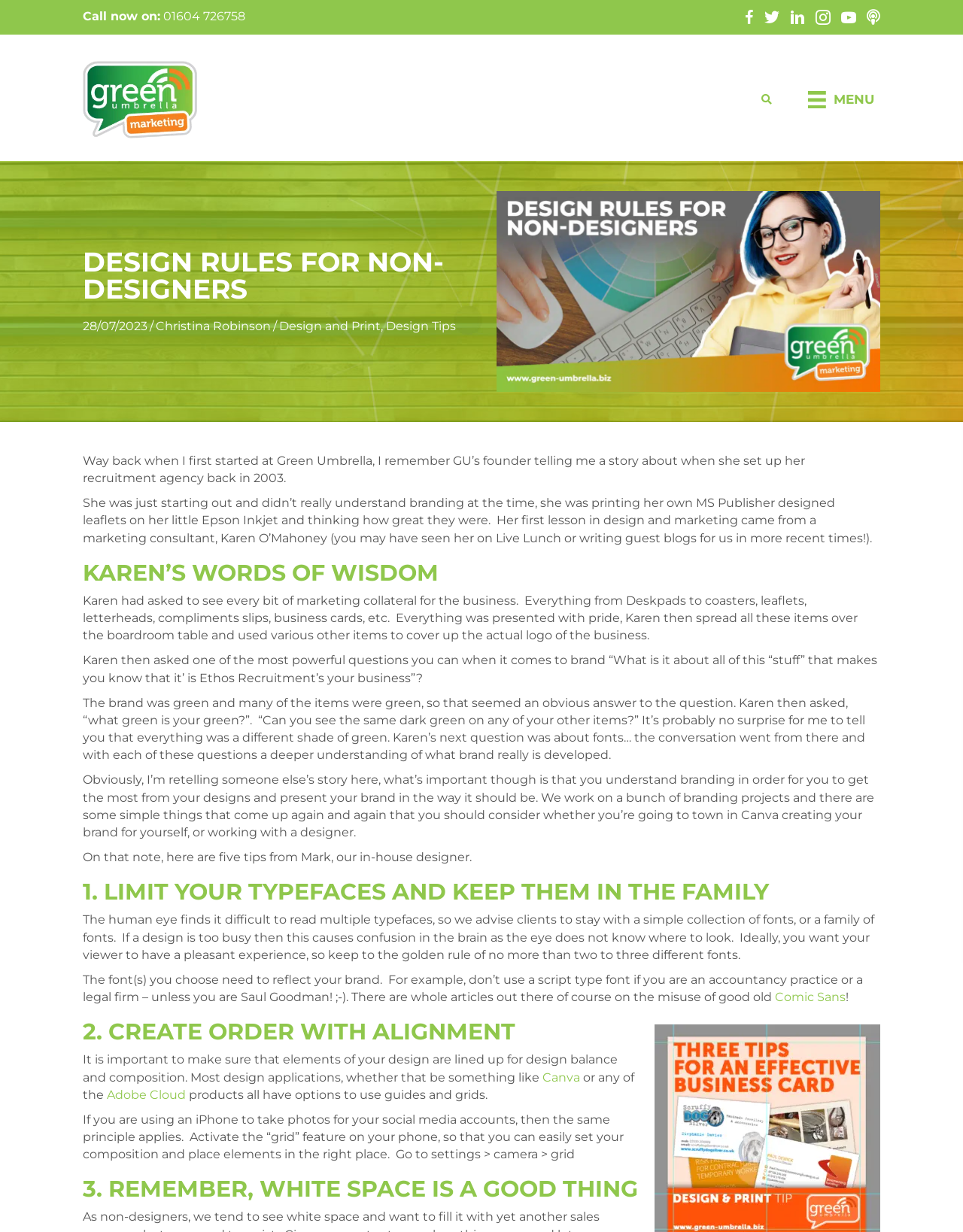Find and specify the bounding box coordinates that correspond to the clickable region for the instruction: "Call the phone number".

[0.086, 0.007, 0.255, 0.019]